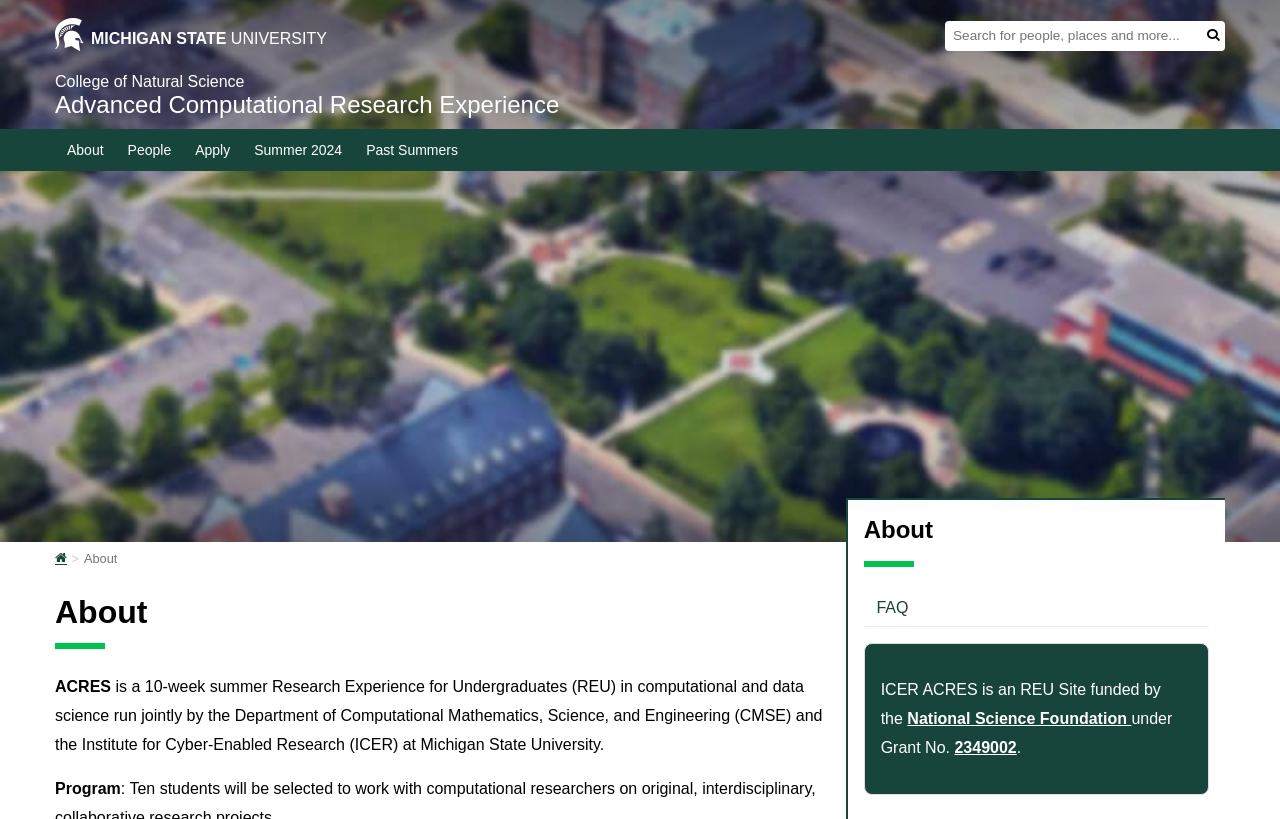Please provide a brief answer to the question using only one word or phrase: 
What is the program duration?

10 weeks